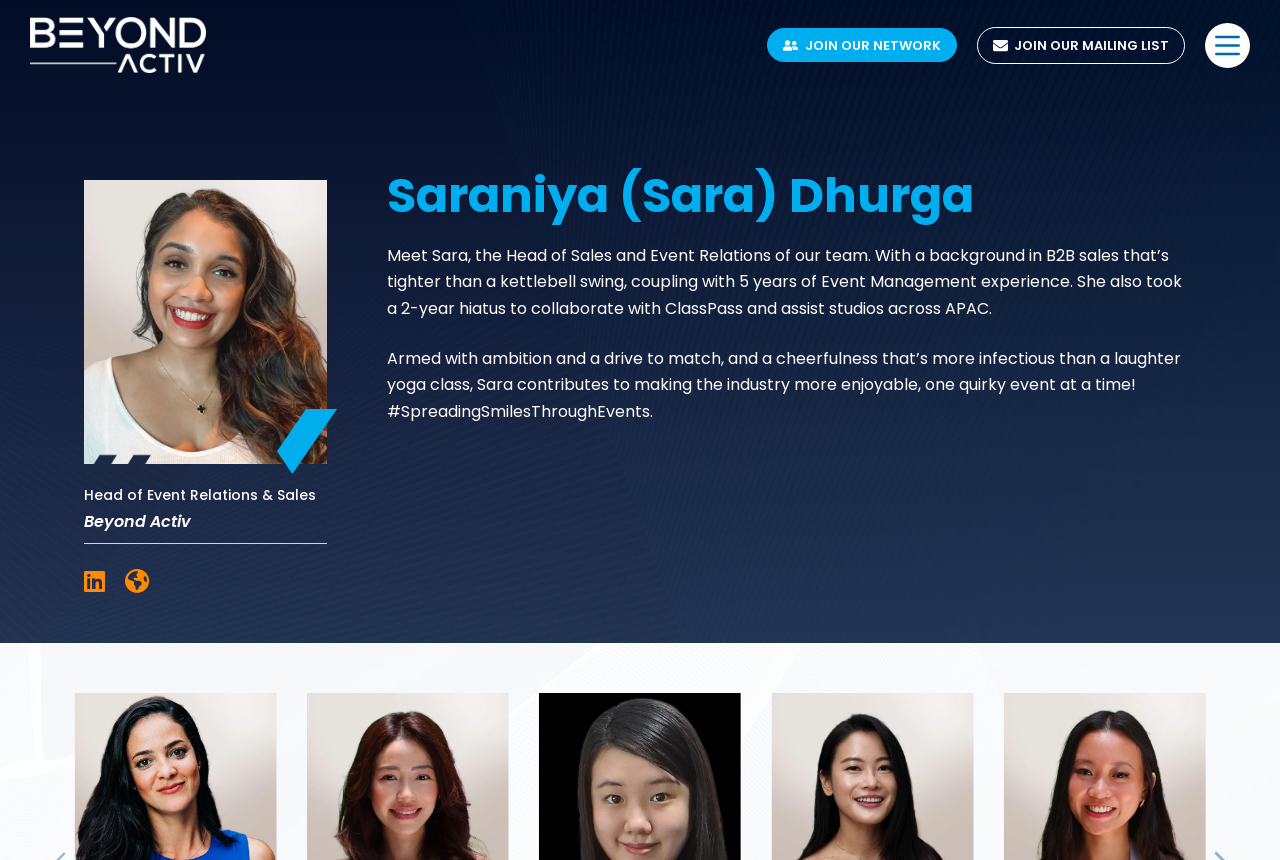Give an extensive and precise description of the webpage.

The webpage is about Saraniya (Sara) Dhurga, the Head of Sales and Event Relations. At the top left, there is a link to skip to the content. Next to it, there is a link to "Beyond Activ" with an accompanying image. On the top right, there are two links: "Join Our Network" with an image and text, and "Join Our Mailing List" with an image and text. A menu button is located at the top right corner.

Below the top section, there is a heading that reads "Beyond Activ". Underneath, there is a section about Sara, with a heading that displays her name. Her title, "Head of Event Relations & Sales", is mentioned below. There are two links on the left side of this section, but they do not have accompanying text.

The main content about Sara is divided into two paragraphs. The first paragraph describes her background in B2B sales and event management experience. The second paragraph highlights her personality and contributions to the industry.